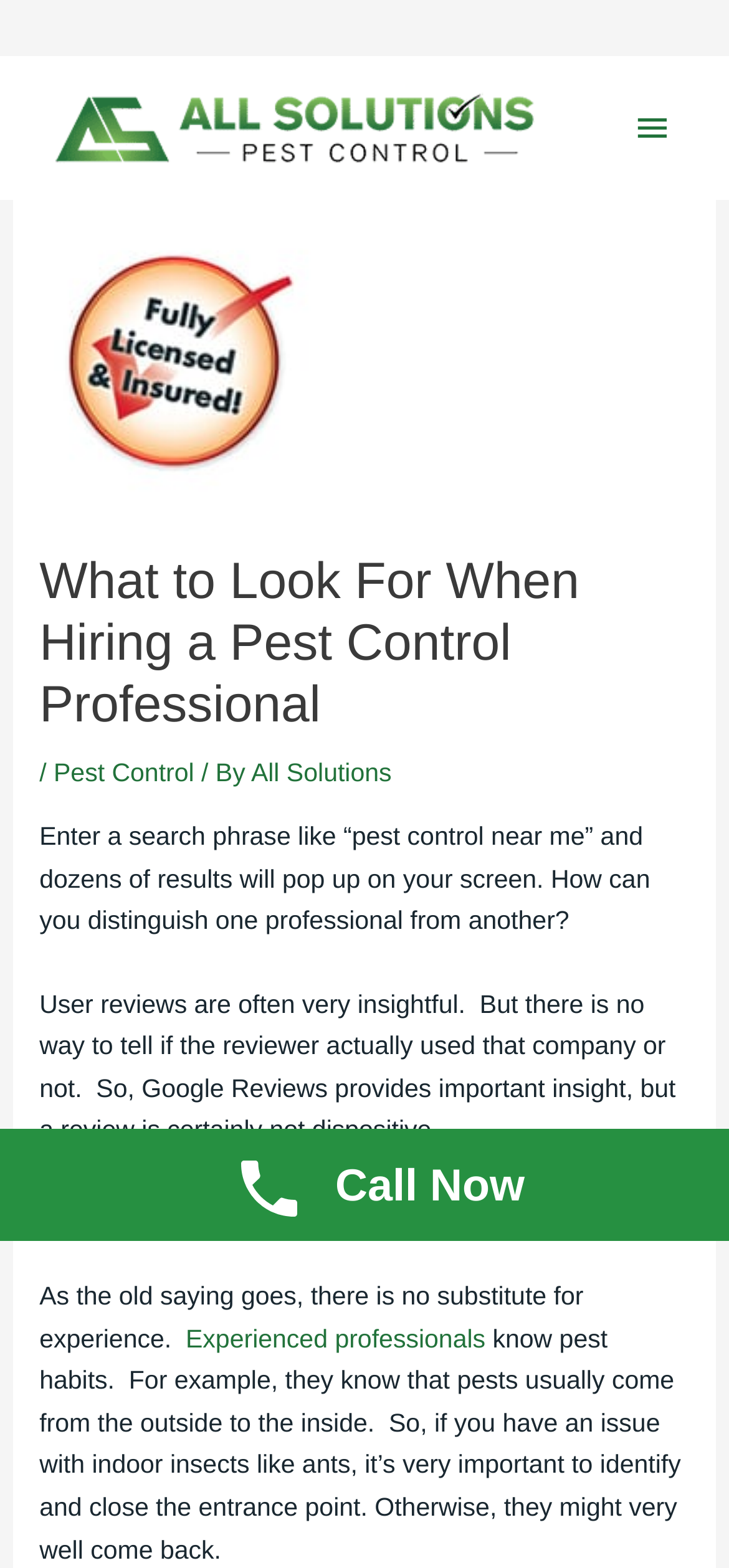Look at the image and give a detailed response to the following question: What is the importance of experience in pest control?

According to the webpage, experience is important in pest control because, as the old saying goes, there is no substitute for experience. Experienced professionals know pest habits, for example, they know that pests usually come from the outside to the inside.